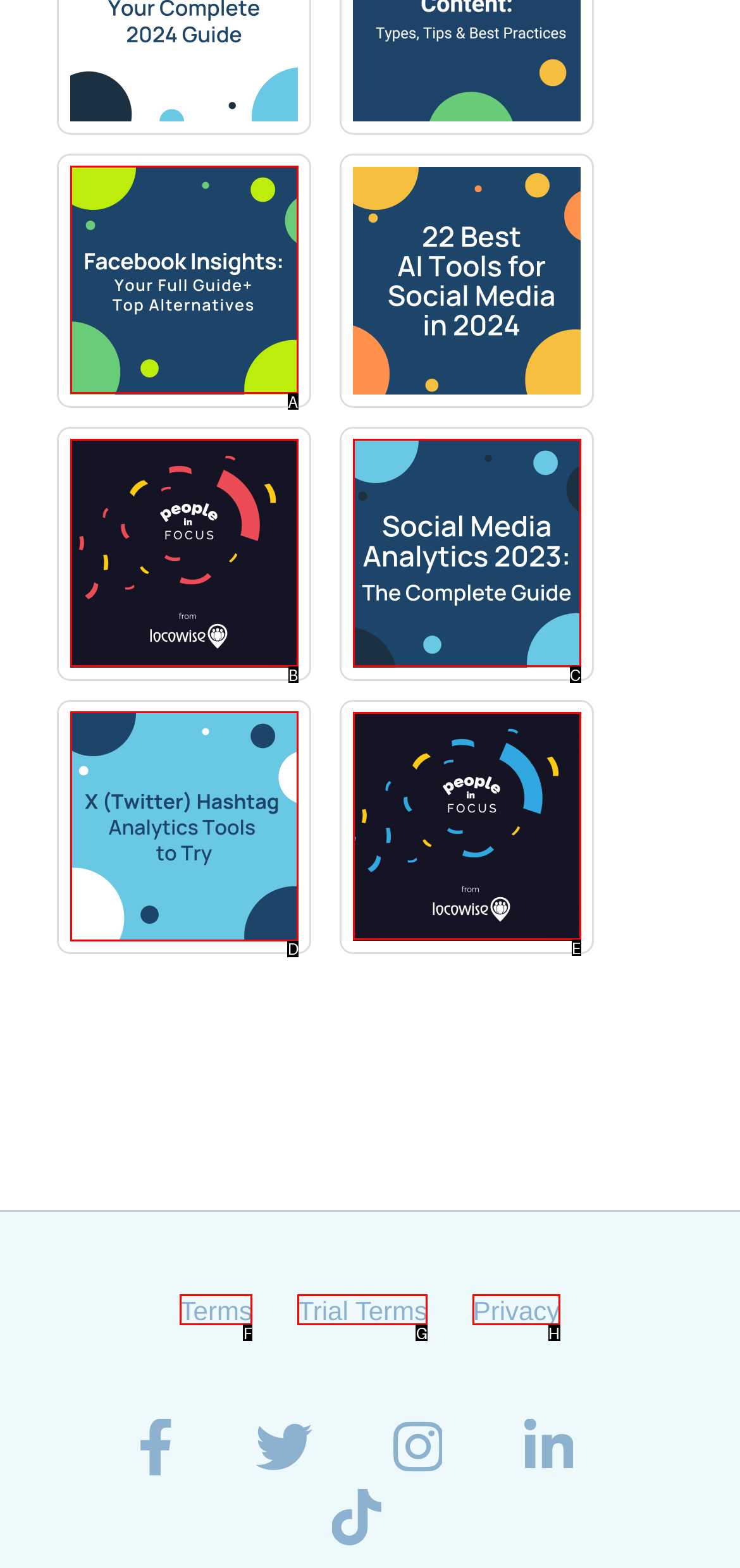For the task: View Twitter Hashtag Analytics Tools, specify the letter of the option that should be clicked. Answer with the letter only.

D